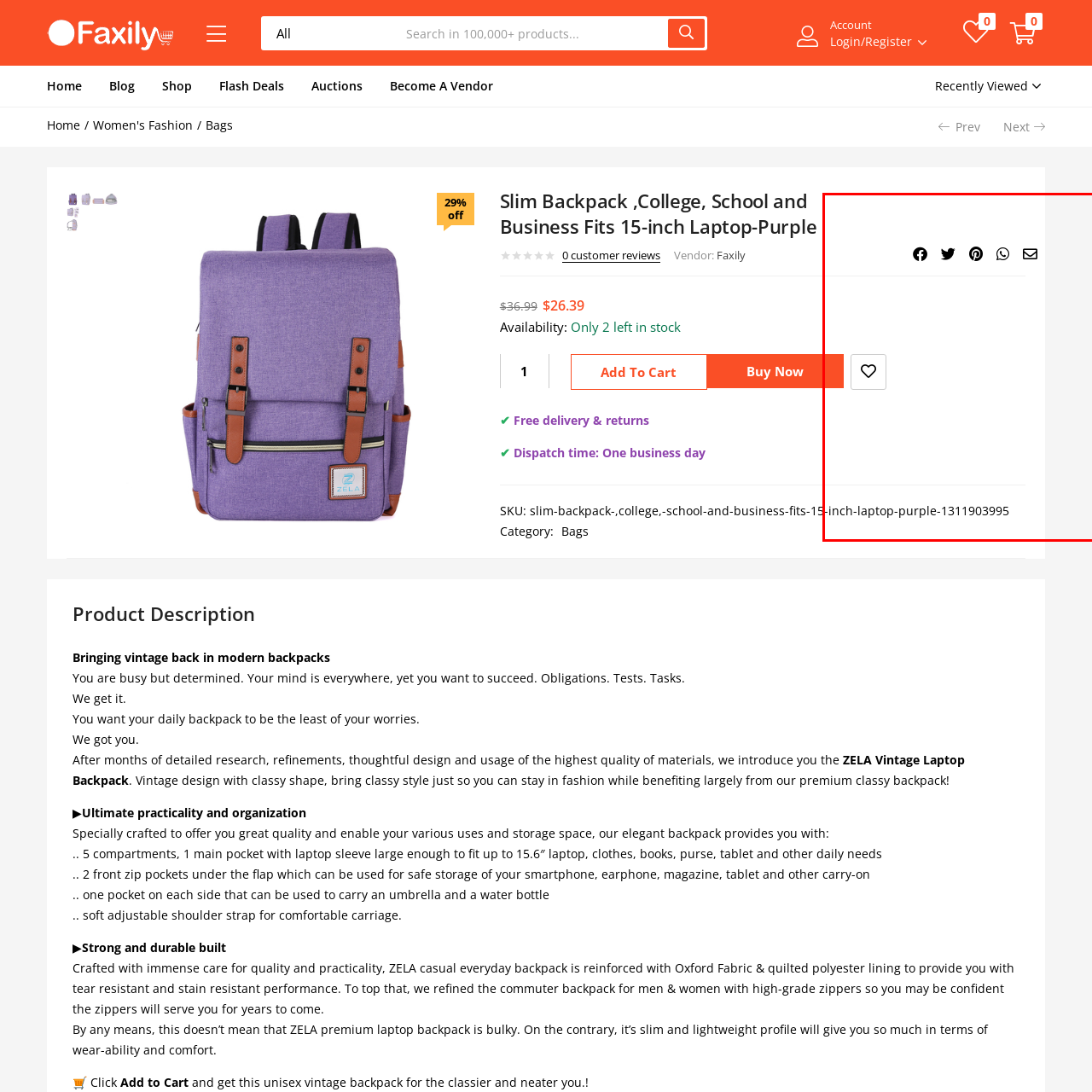Pay special attention to the segment of the image inside the red box and offer a detailed answer to the question that follows, based on what you see: What is the maximum laptop size that can fit in the backpack?

According to the caption, the backpack is designed to fit a 15-inch laptop, which implies that it has a spacious interior to accommodate laptops of this size.